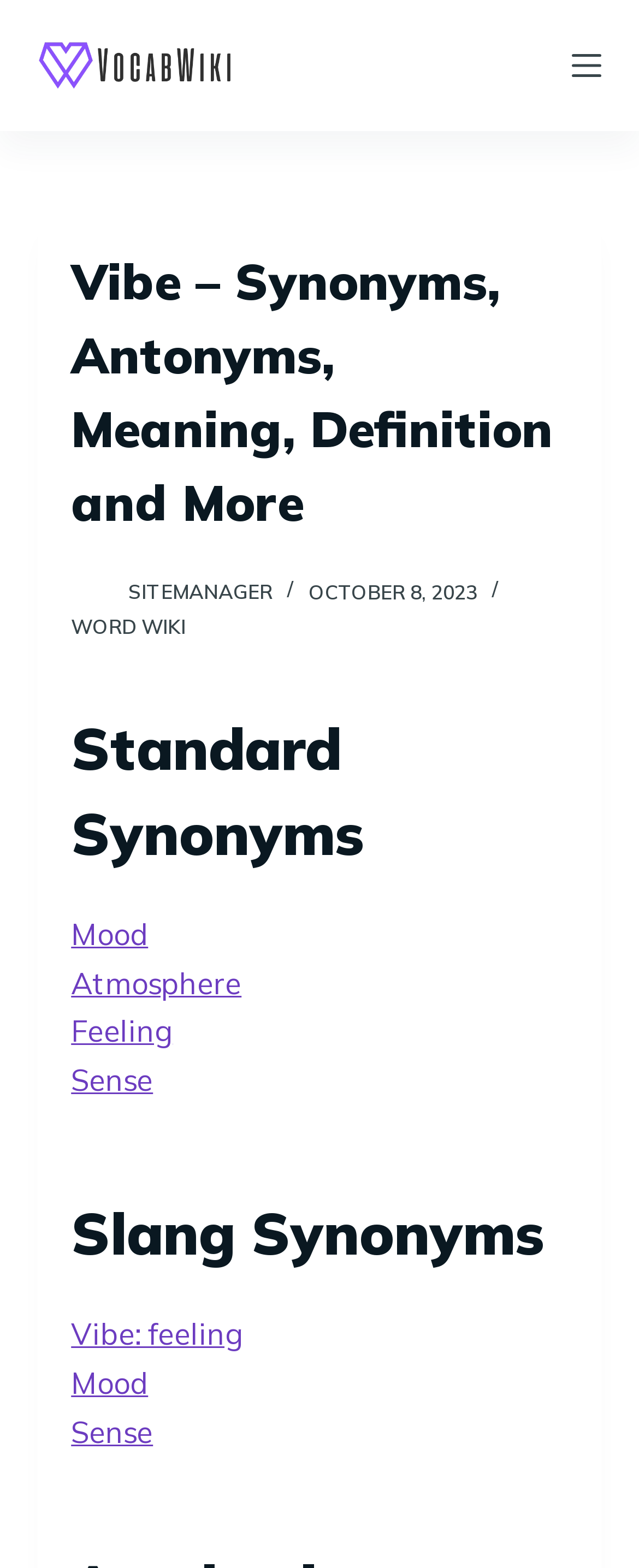Please indicate the bounding box coordinates of the element's region to be clicked to achieve the instruction: "Check the slang synonym for Vibe". Provide the coordinates as four float numbers between 0 and 1, i.e., [left, top, right, bottom].

[0.111, 0.839, 0.381, 0.863]